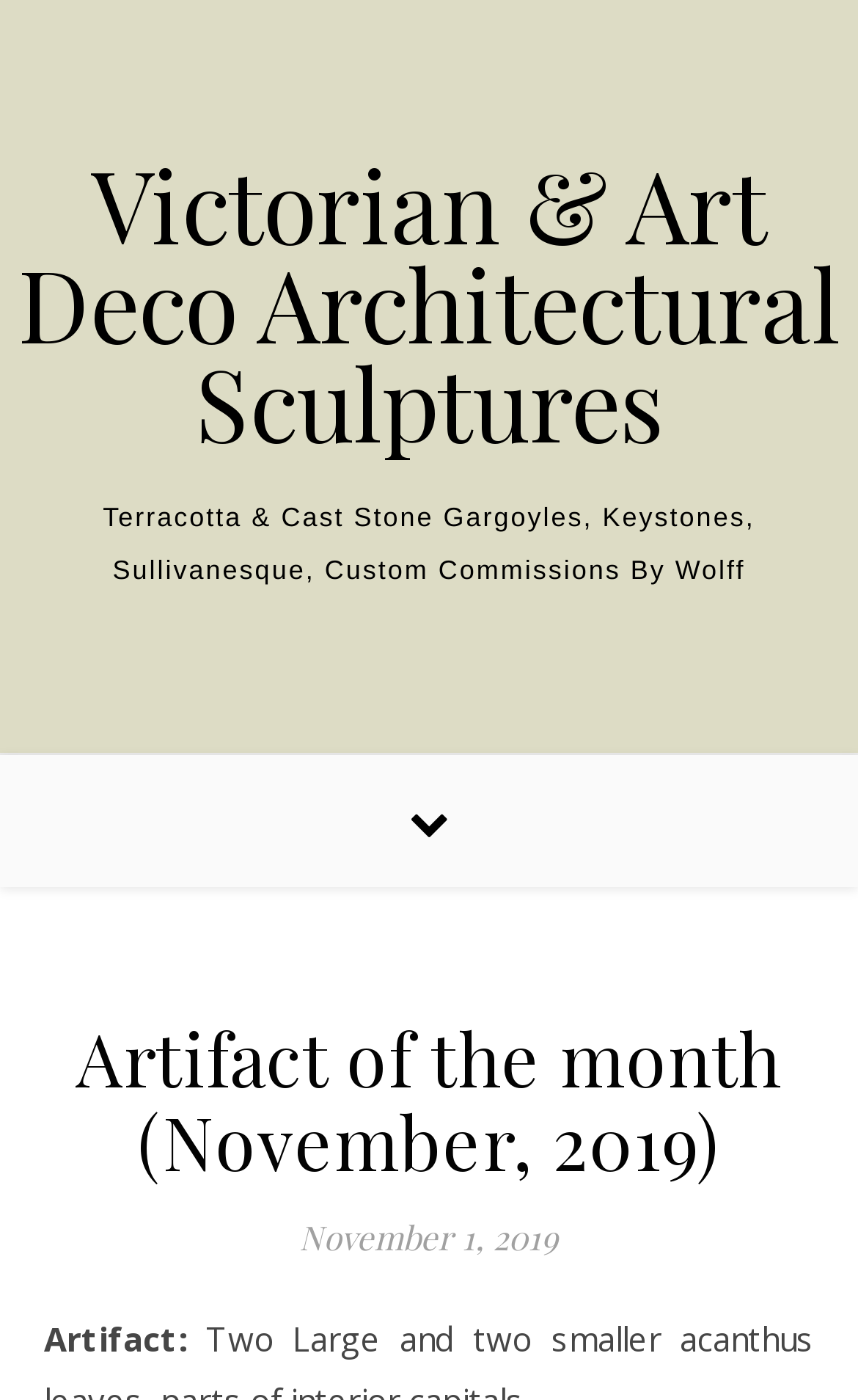Elaborate on the information and visuals displayed on the webpage.

The webpage appears to be an archive page for cast iron architectural sculptures, specifically focusing on Victorian and Art Deco styles. At the top, there is a prominent link to the main page of "Victorian & Art Deco Architectural Sculptures". 

Below this link, a brief description reads "Terracotta & Cast Stone Gargoyles, Keystones, Sullivanesque, Custom Commissions By Wolff". This text is positioned roughly in the middle of the page, spanning about three-quarters of the page's width.

Further down, there is a section dedicated to the "Artifact of the month" for November 2019. This section is headed by a title "Artifact of the month (November, 2019)" and contains a link with the same text. To the right of the title, the date "November 1, 2019" is displayed. 

At the very bottom of the page, there is a single line of text that reads "Artifact:". This text is positioned near the bottom left corner of the page.